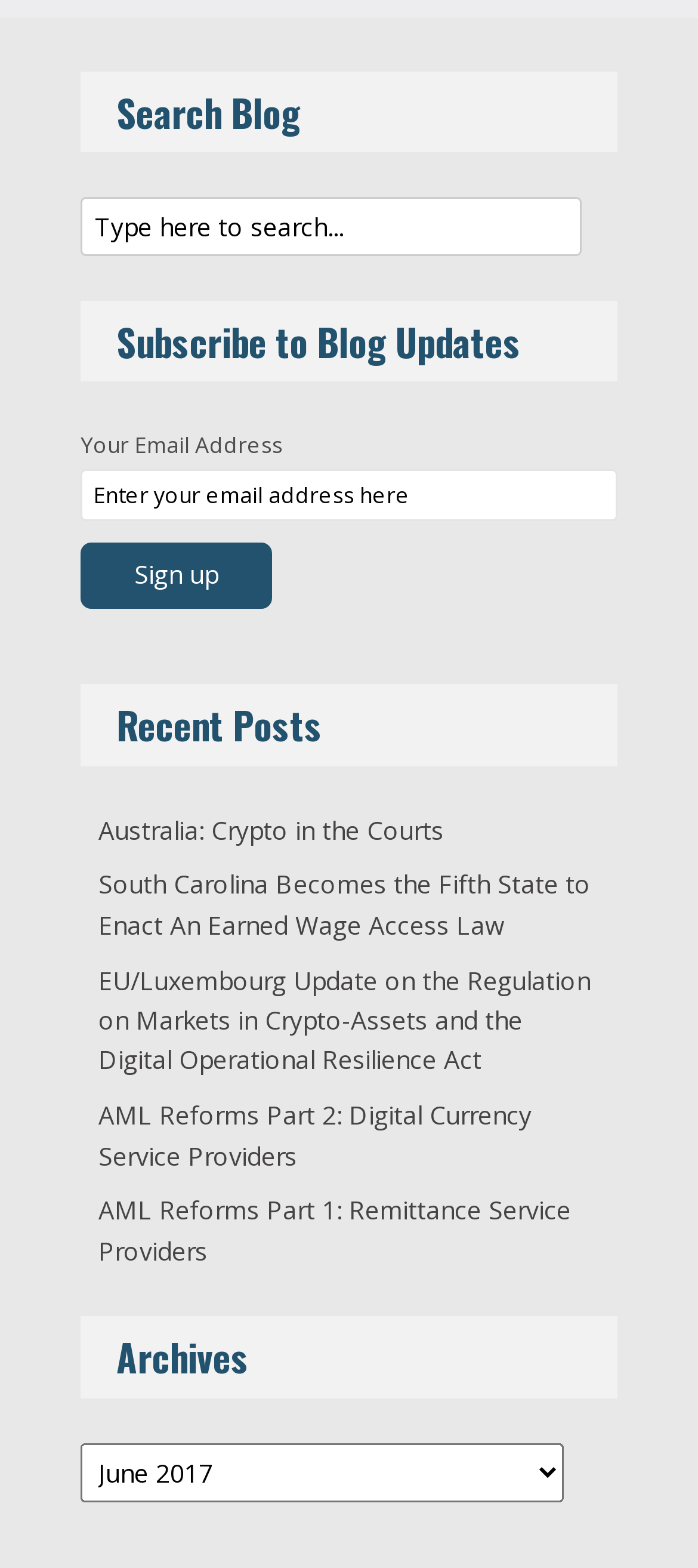What is the theme of the recent posts?
Answer the question with a detailed and thorough explanation.

The titles of the recent posts listed on the webpage suggest that they are related to law and finance, with topics such as cryptocurrency, earned wage access, and anti-money laundering reforms.